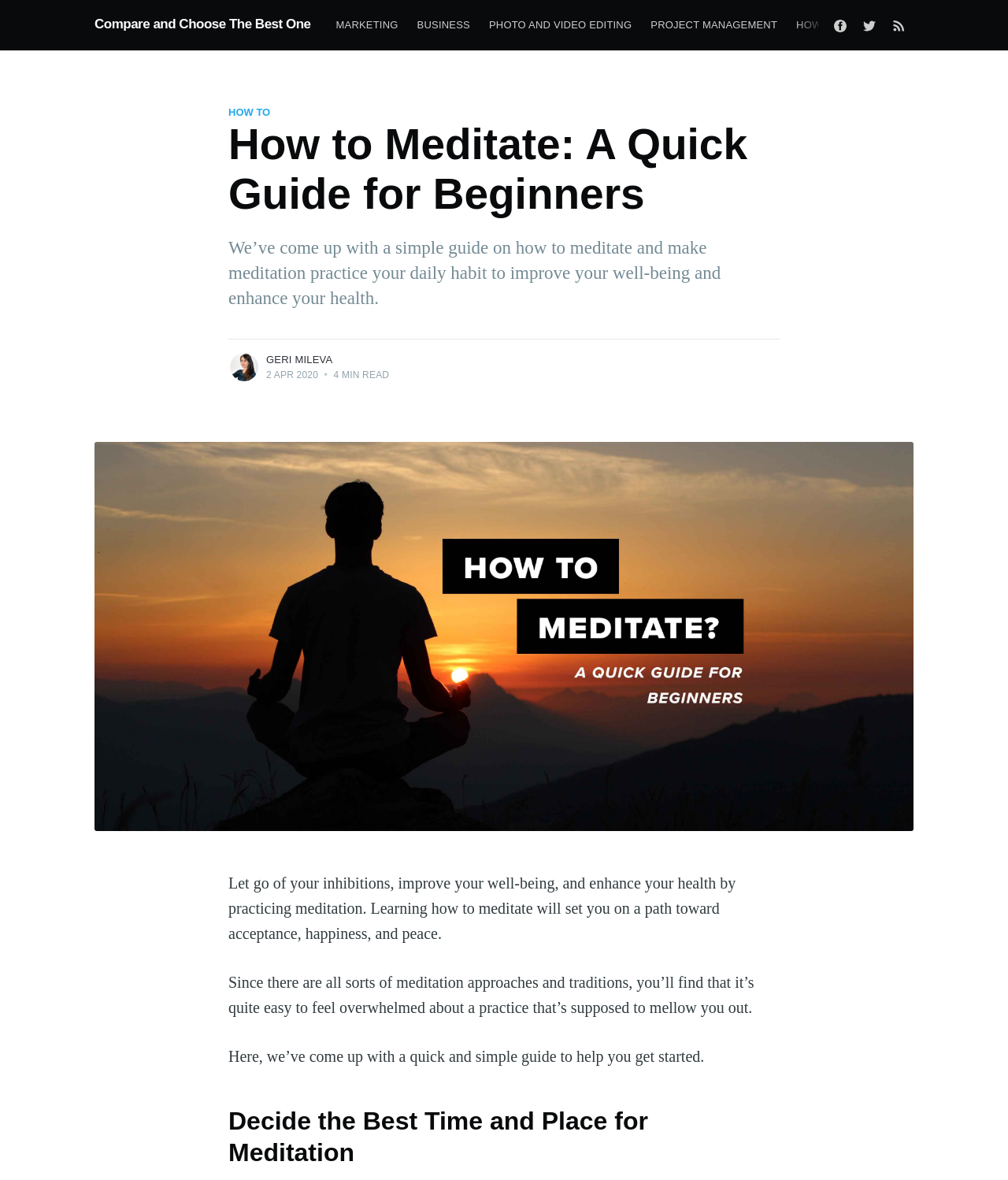Where is the image of the author located?
Analyze the screenshot and provide a detailed answer to the question.

The image of the author, Geri Mileva, is located in the top right section of the webpage, which is indicated by the bounding box coordinates of the image element [0.104, 0.172, 0.15, 0.211].